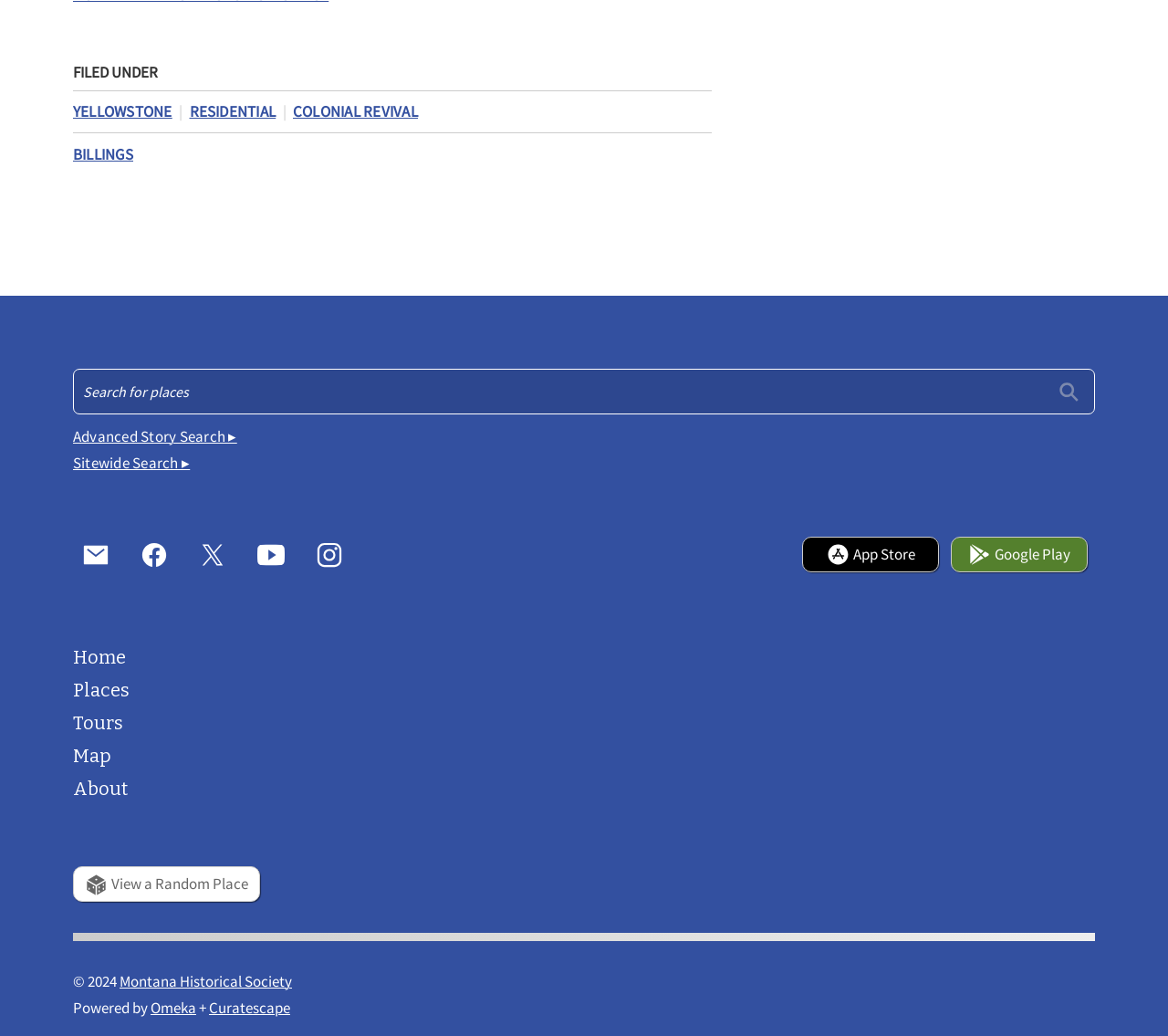Identify the bounding box coordinates for the element that needs to be clicked to fulfill this instruction: "Go to the 'About' page". Provide the coordinates in the format of four float numbers between 0 and 1: [left, top, right, bottom].

[0.062, 0.751, 0.109, 0.772]